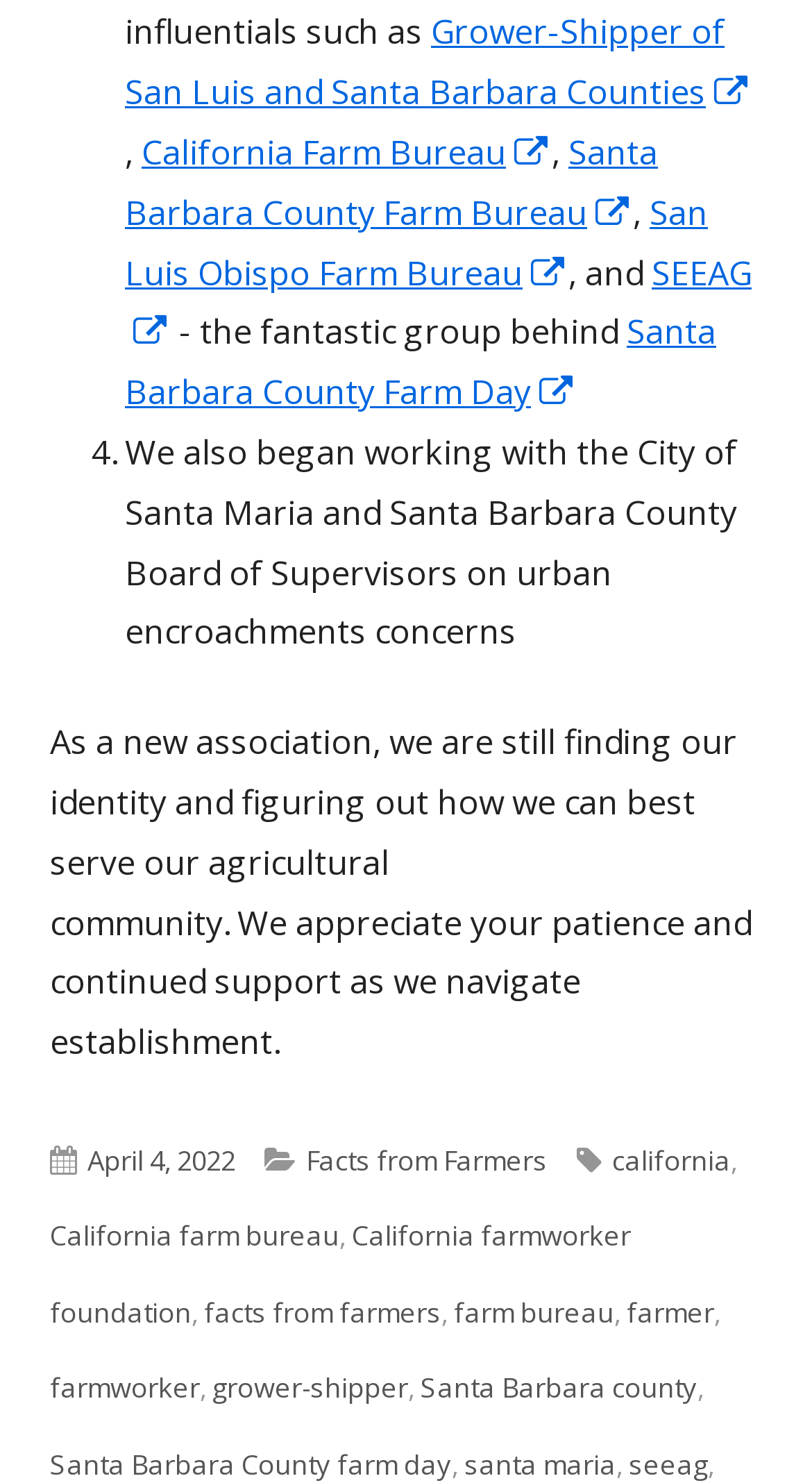Please reply to the following question with a single word or a short phrase:
How many tags are there in the article?

9